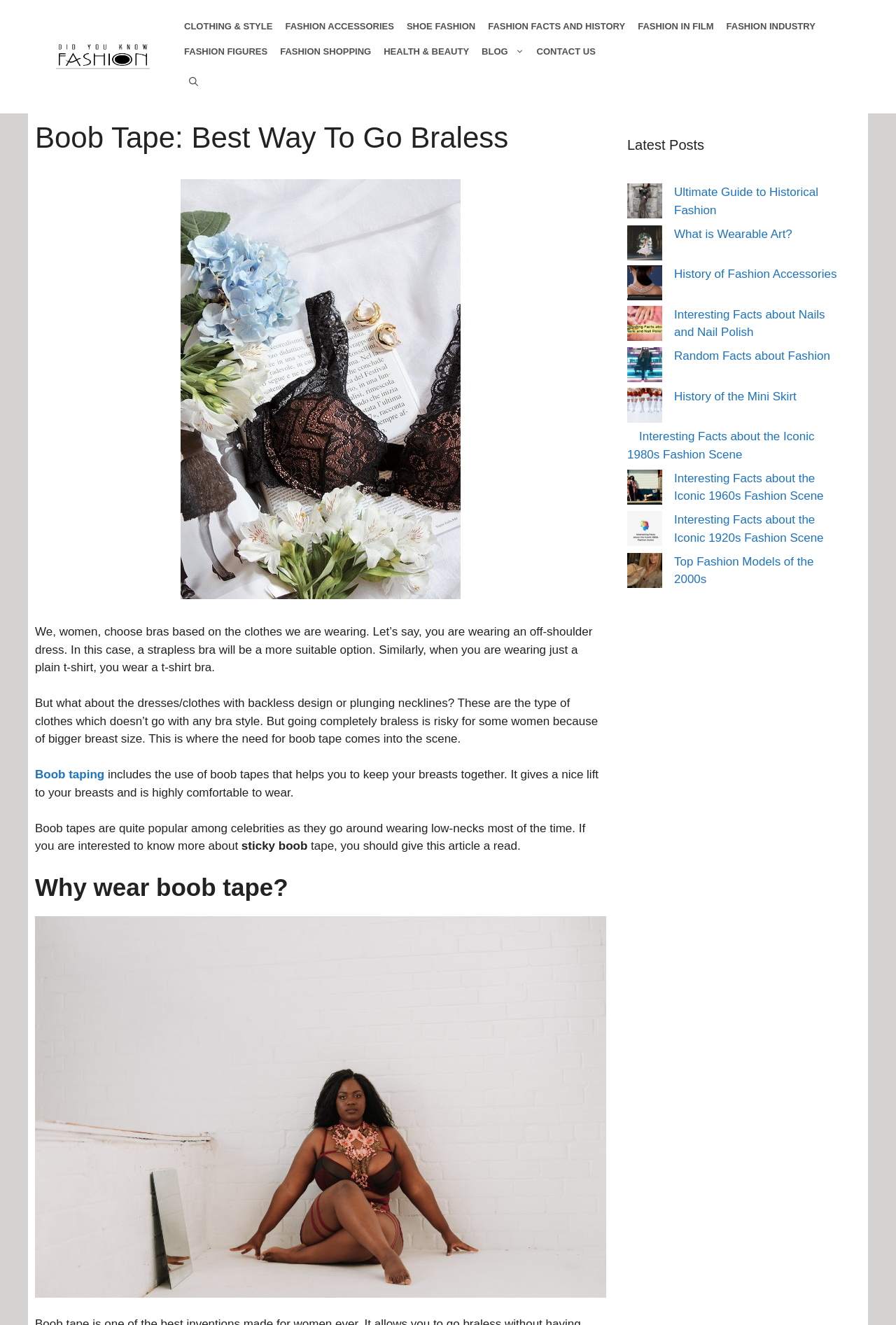Can you extract the headline from the webpage for me?

Boob Tape: Best Way To Go Braless